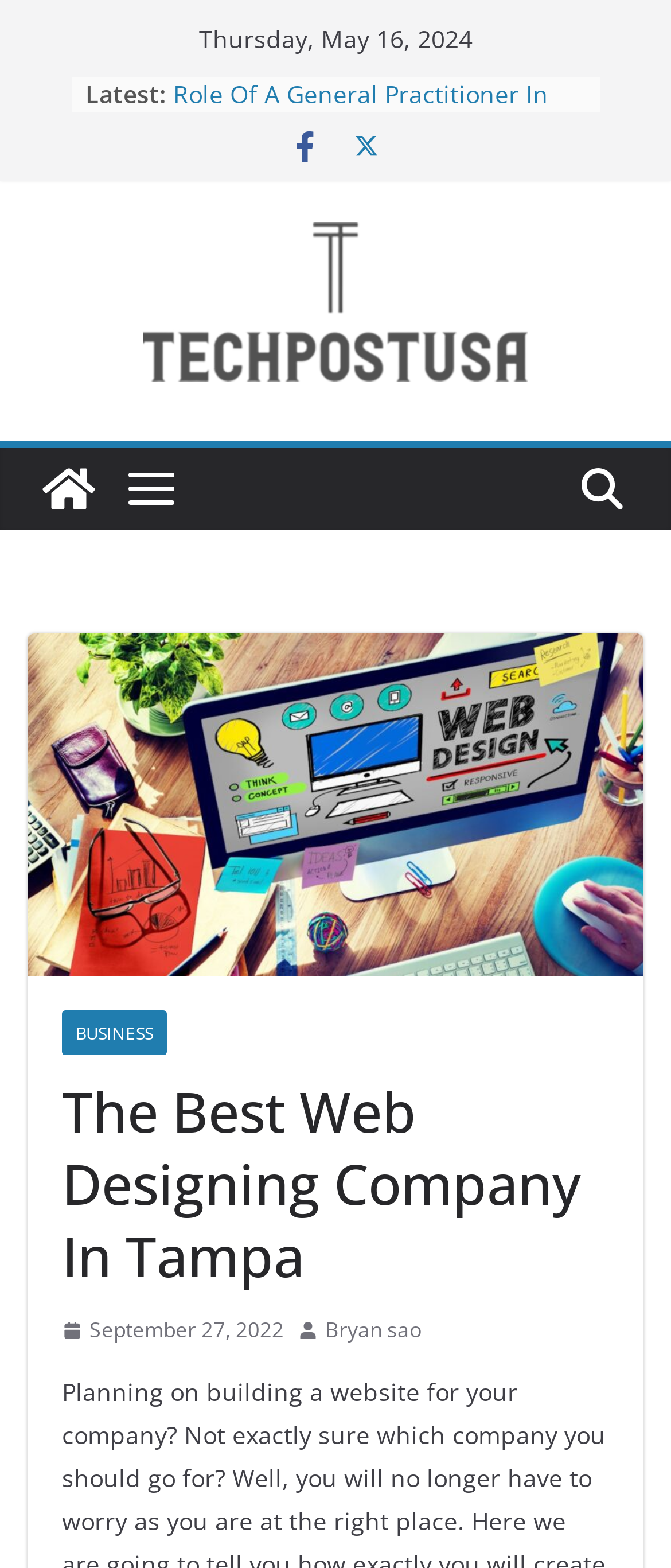Determine the bounding box for the HTML element described here: "parent_node: Search for: value=""". The coordinates should be given as [left, top, right, bottom] with each number being a float between 0 and 1.

None